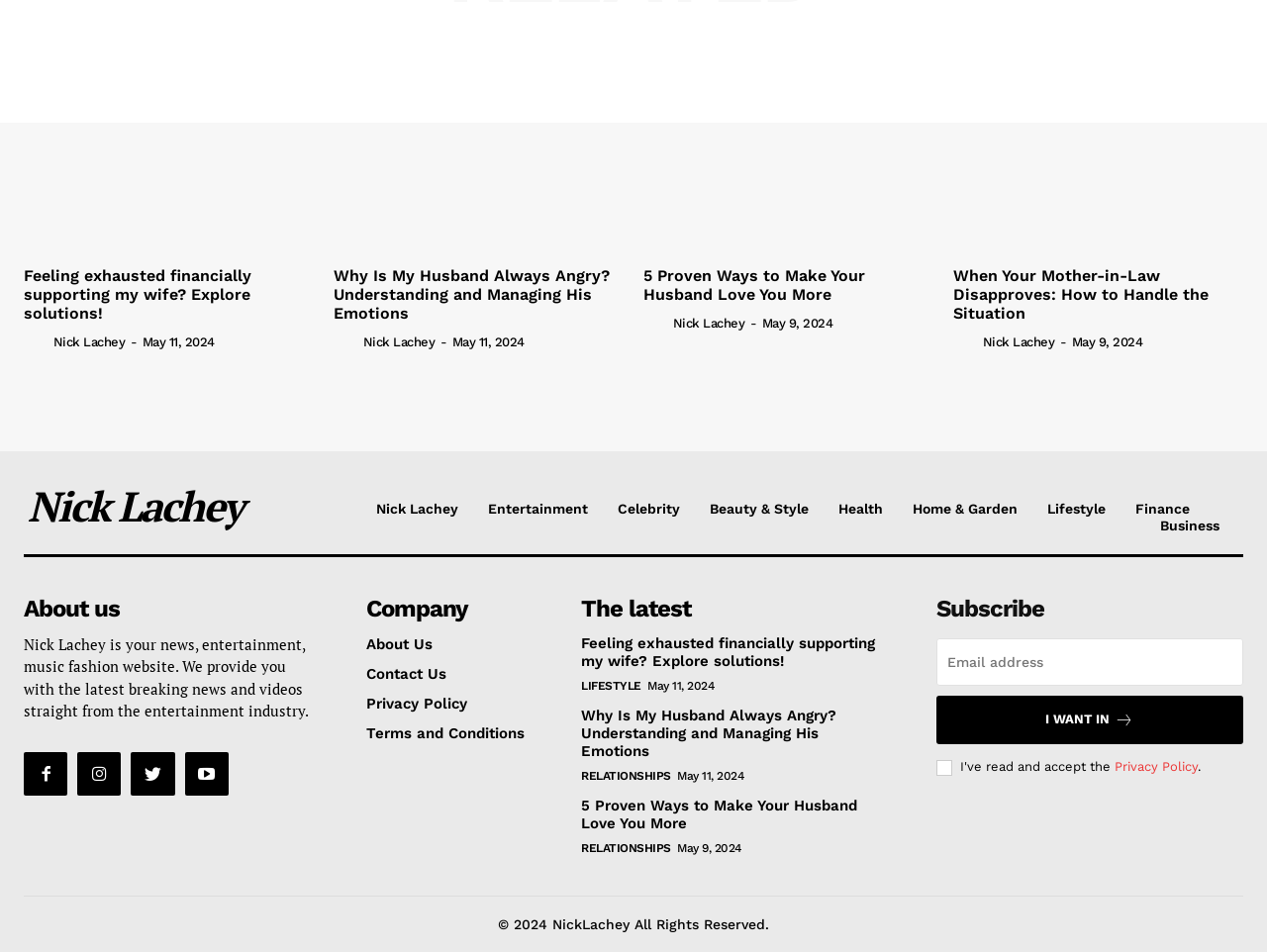Identify the bounding box coordinates of the clickable region to carry out the given instruction: "Enter email address in the subscription textbox".

[0.739, 0.67, 0.981, 0.72]